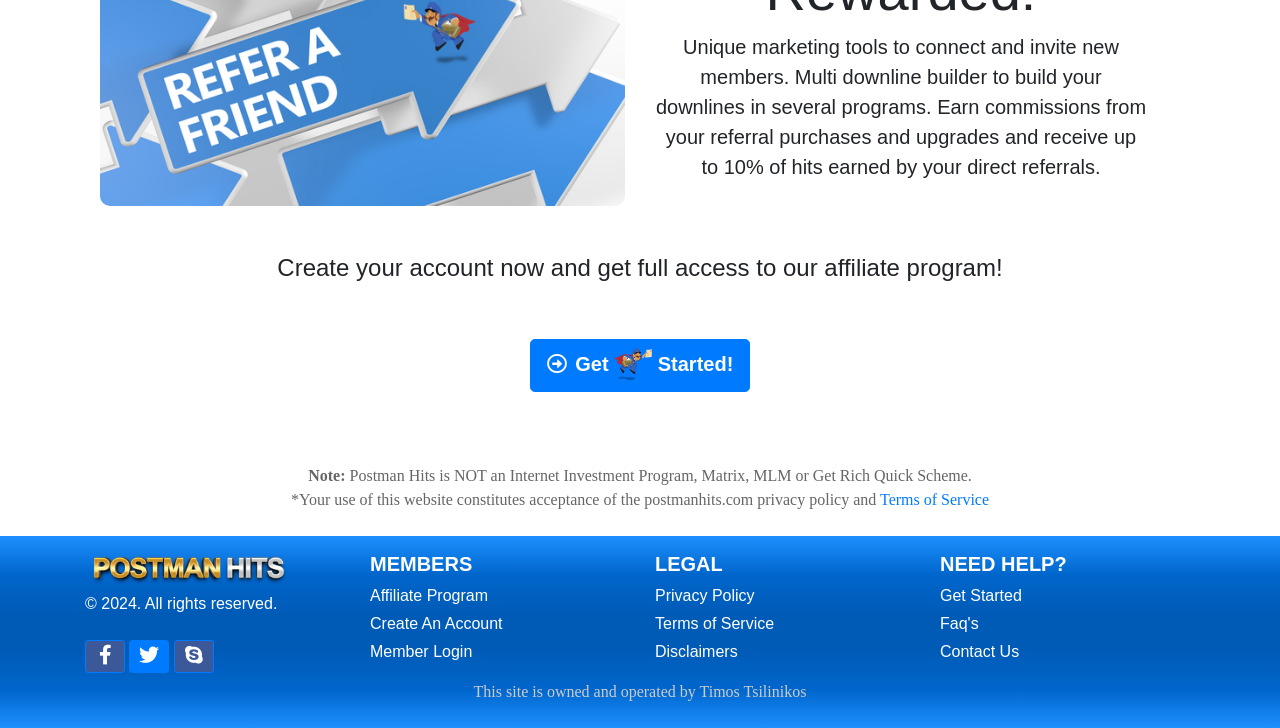Determine the bounding box coordinates of the UI element that matches the following description: "Terms of Service". The coordinates should be four float numbers between 0 and 1 in the format [left, top, right, bottom].

[0.688, 0.675, 0.773, 0.698]